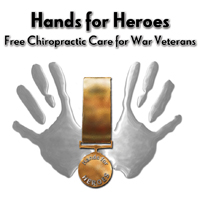What is the focus of the chiropractic services provided?
Answer the question based on the image using a single word or a brief phrase.

Overall well-being